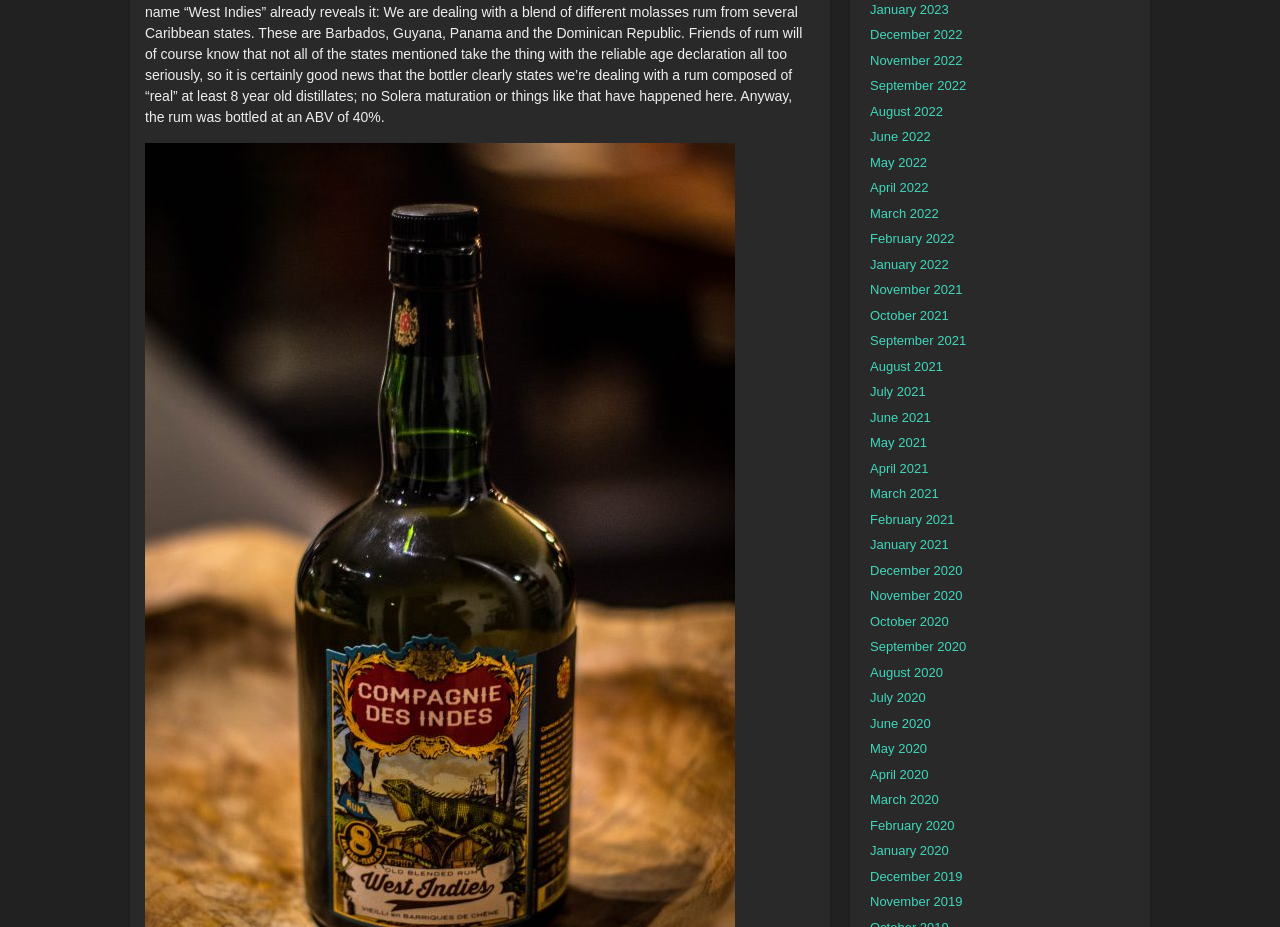Find the bounding box of the UI element described as follows: "May 2021".

[0.68, 0.469, 0.724, 0.485]